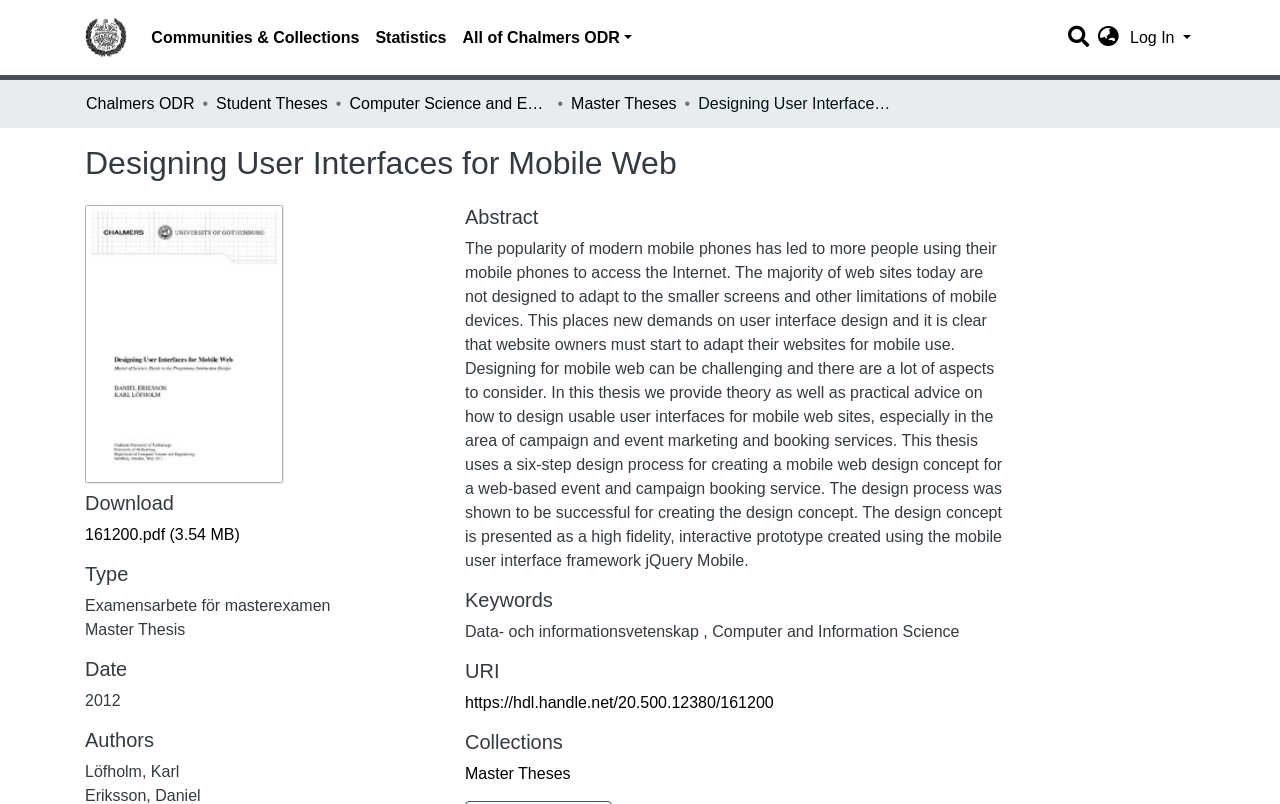Highlight the bounding box of the UI element that corresponds to this description: "aria-label="Search" name="query"".

[0.829, 0.022, 0.853, 0.07]